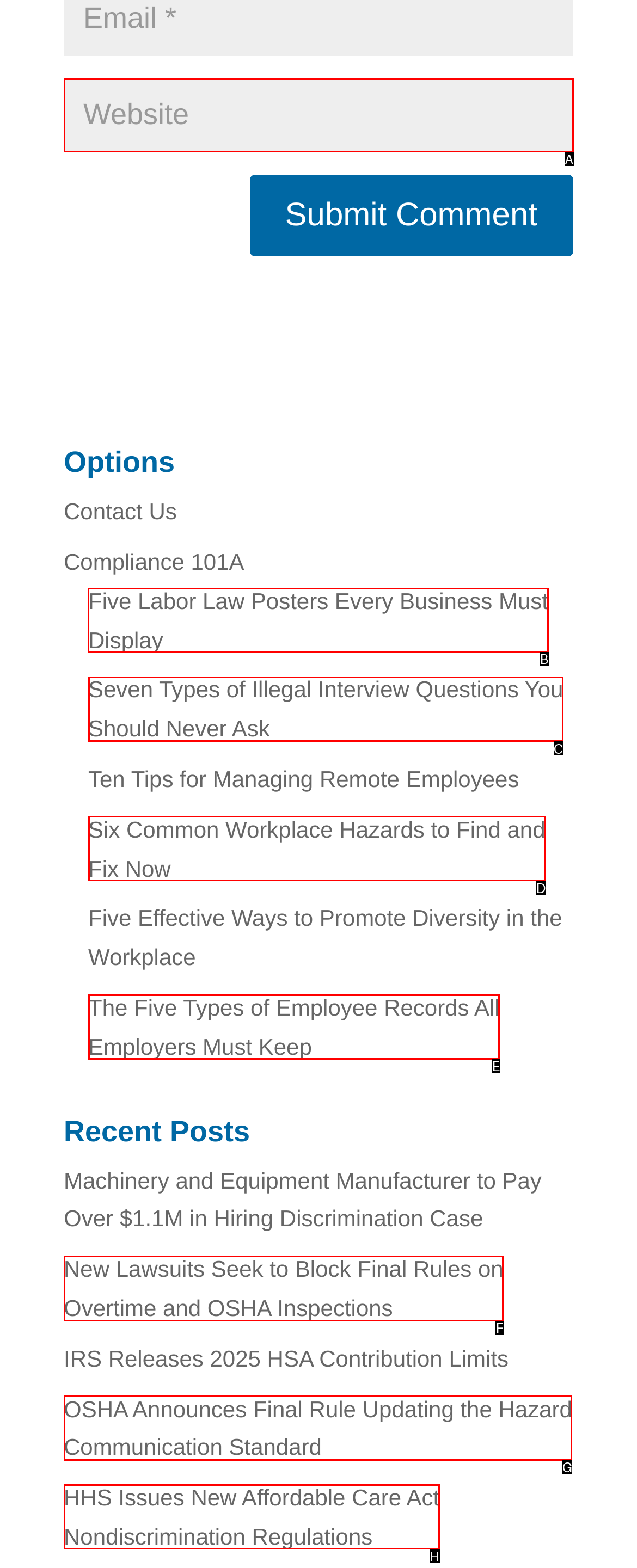Which option should be clicked to execute the following task: Read about labor law posters? Respond with the letter of the selected option.

B